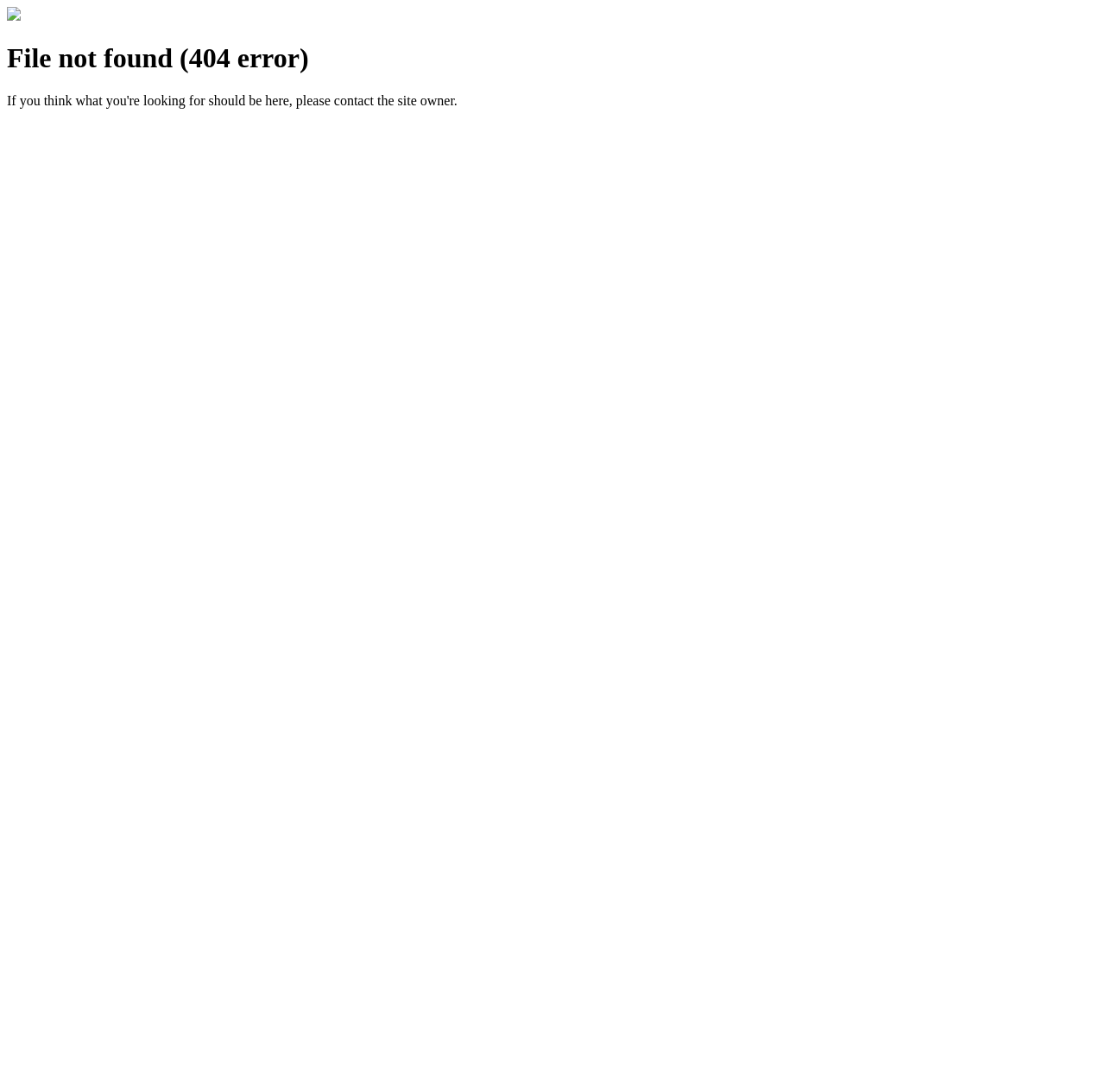Extract the main headline from the webpage and generate its text.

File not found (404 error)